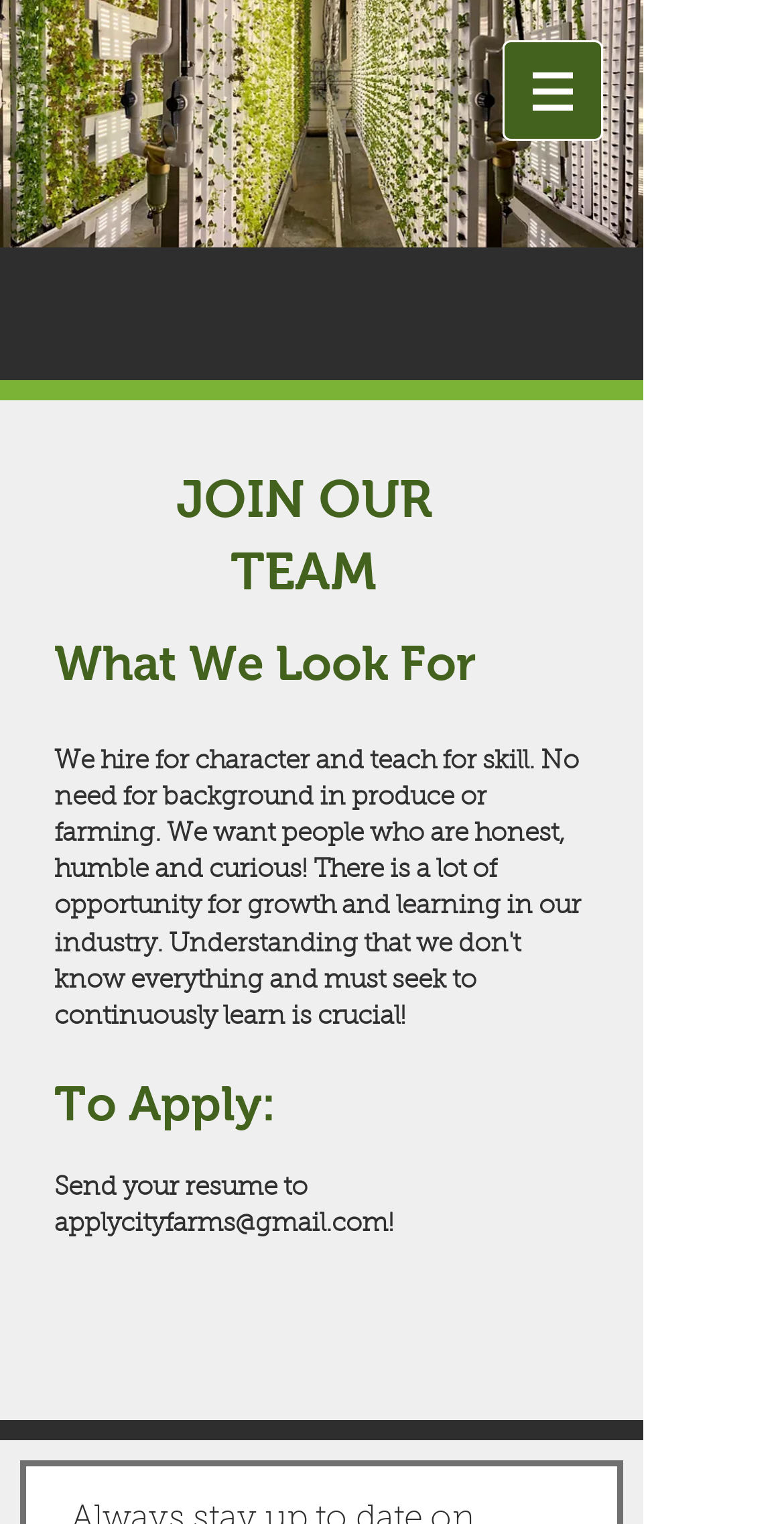What is the opportunity for growth in the company?
Using the information from the image, answer the question thoroughly.

The webpage mentions that there is 'a lot of opportunity for growth and learning in our industry', implying that the company offers a dynamic and developmental work environment.